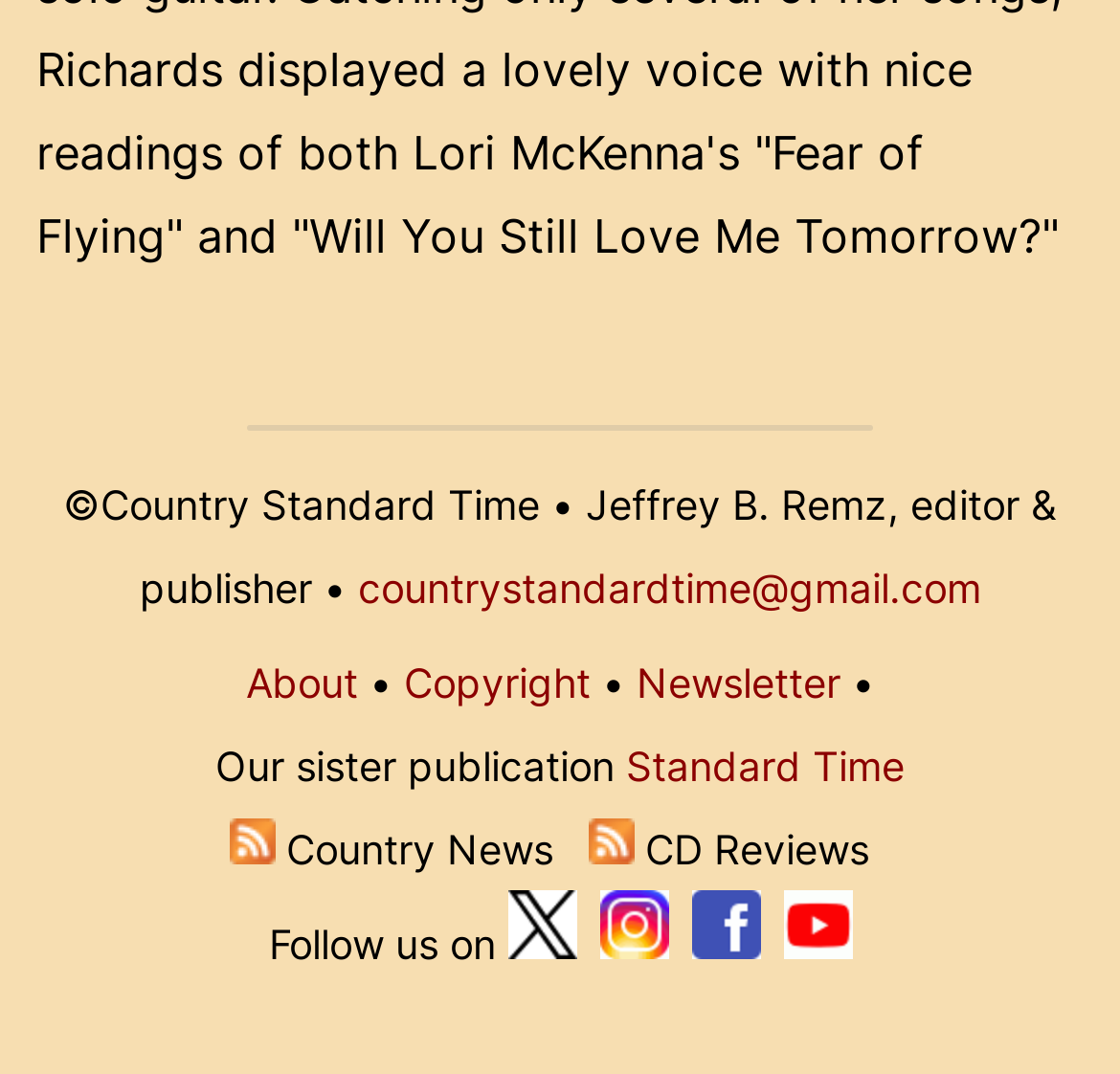Find the bounding box coordinates of the element I should click to carry out the following instruction: "Click the About link".

[0.219, 0.612, 0.319, 0.658]